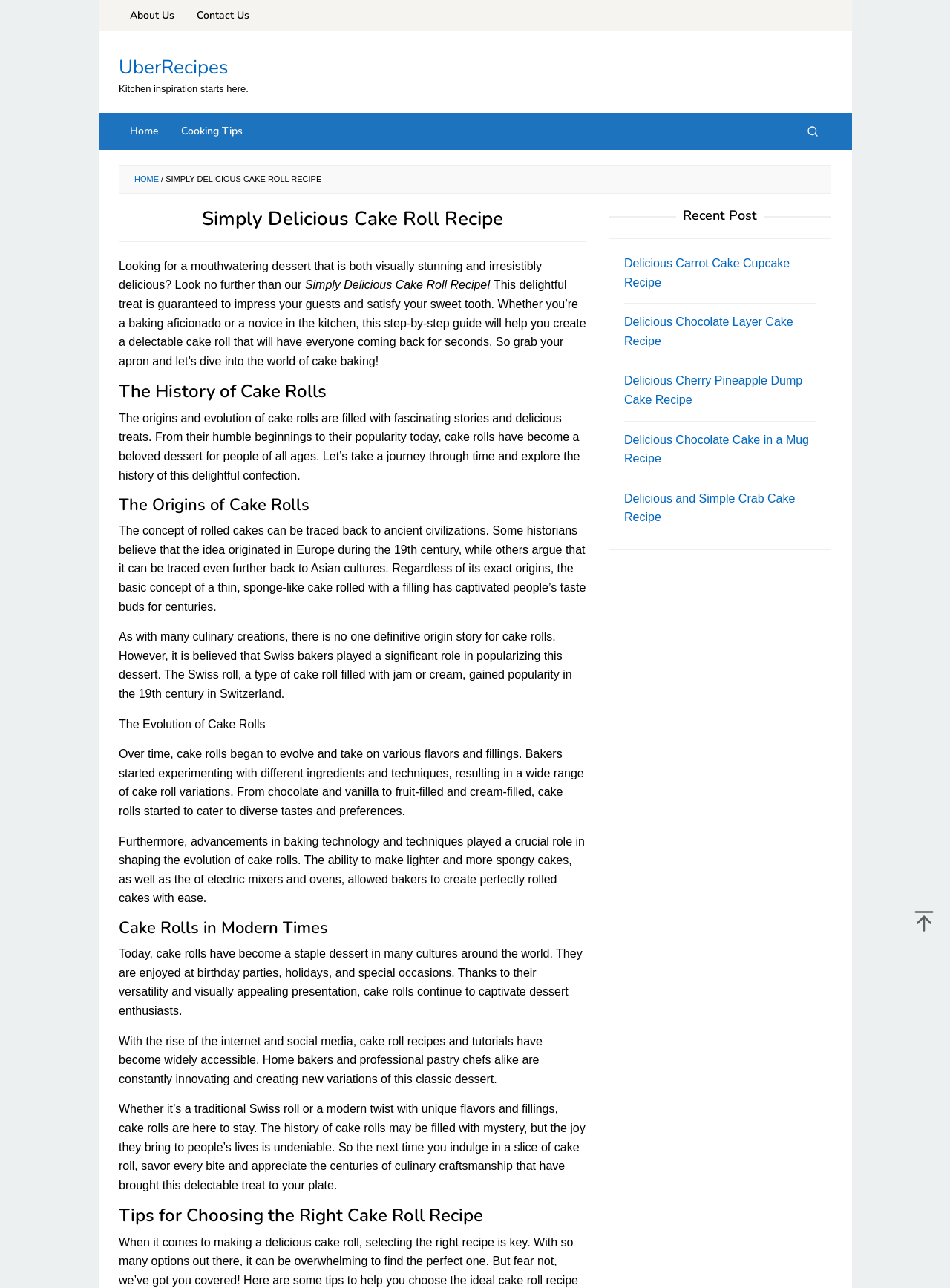Use a single word or phrase to answer this question: 
What is the purpose of the 'Search' button?

To search for recipes